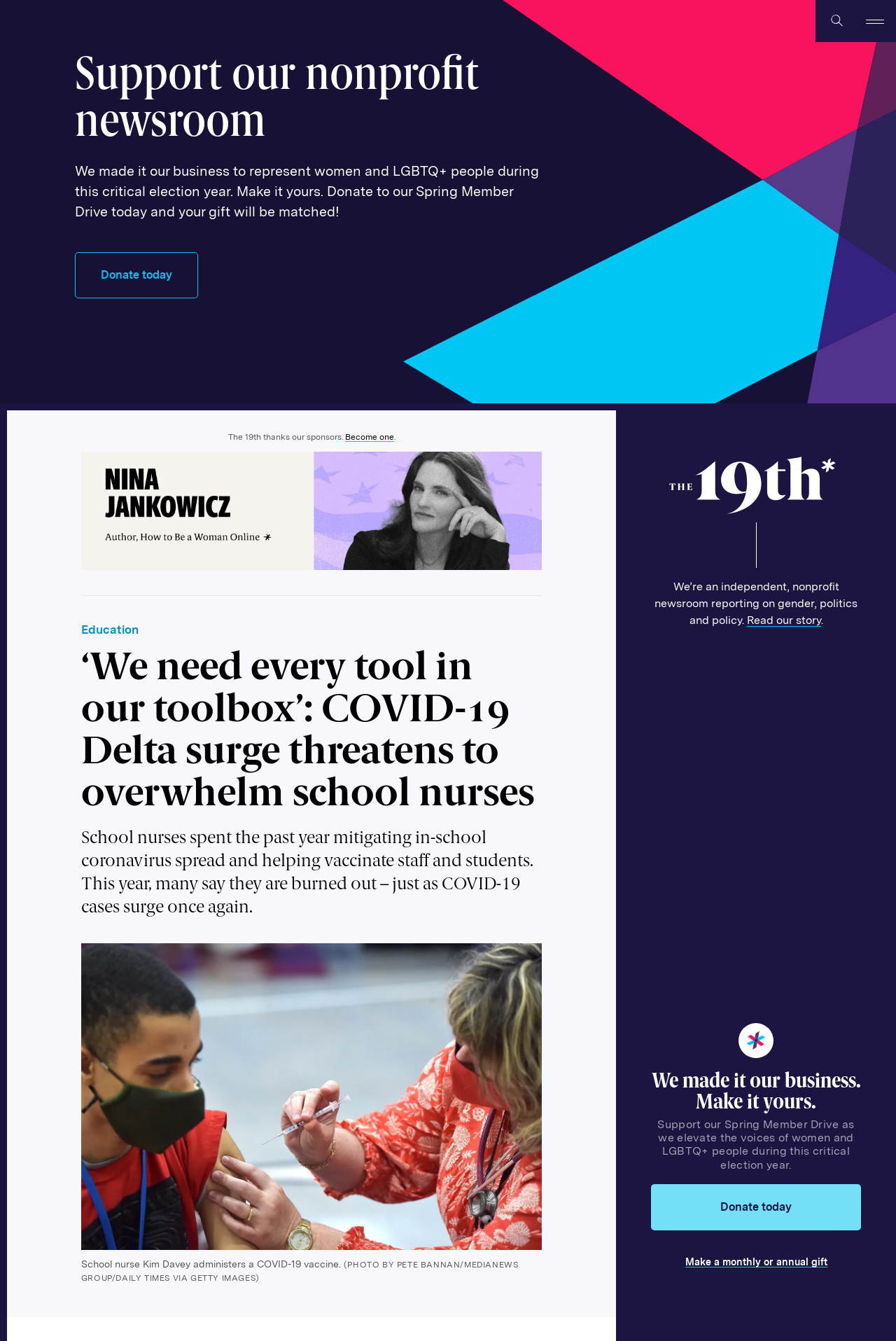Pinpoint the bounding box coordinates of the element you need to click to execute the following instruction: "Read our story". The bounding box should be represented by four float numbers between 0 and 1, in the format [left, top, right, bottom].

[0.833, 0.457, 0.916, 0.467]